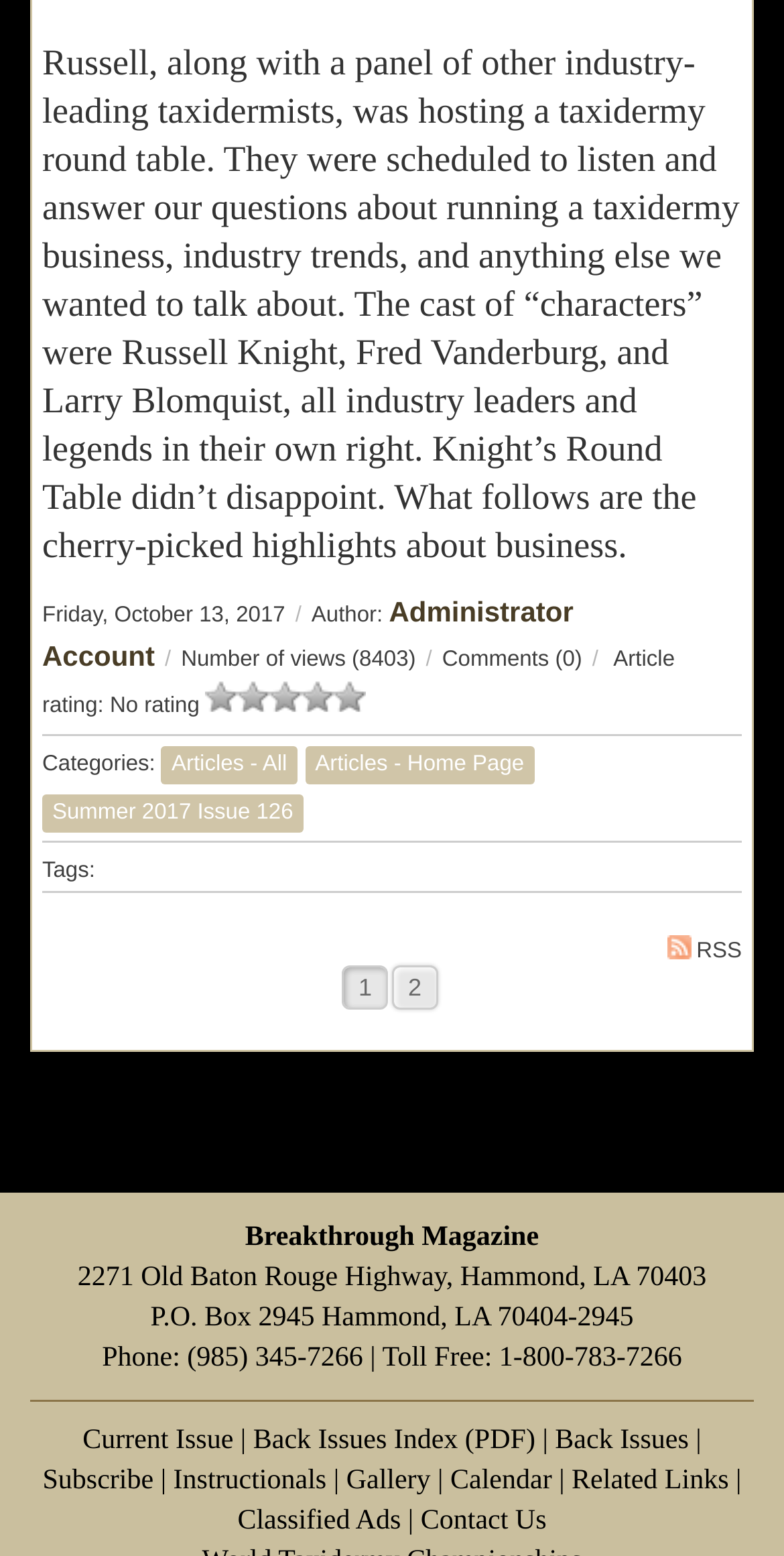Please specify the bounding box coordinates of the element that should be clicked to execute the given instruction: 'View the RSS feed'. Ensure the coordinates are four float numbers between 0 and 1, expressed as [left, top, right, bottom].

[0.852, 0.6, 0.946, 0.621]